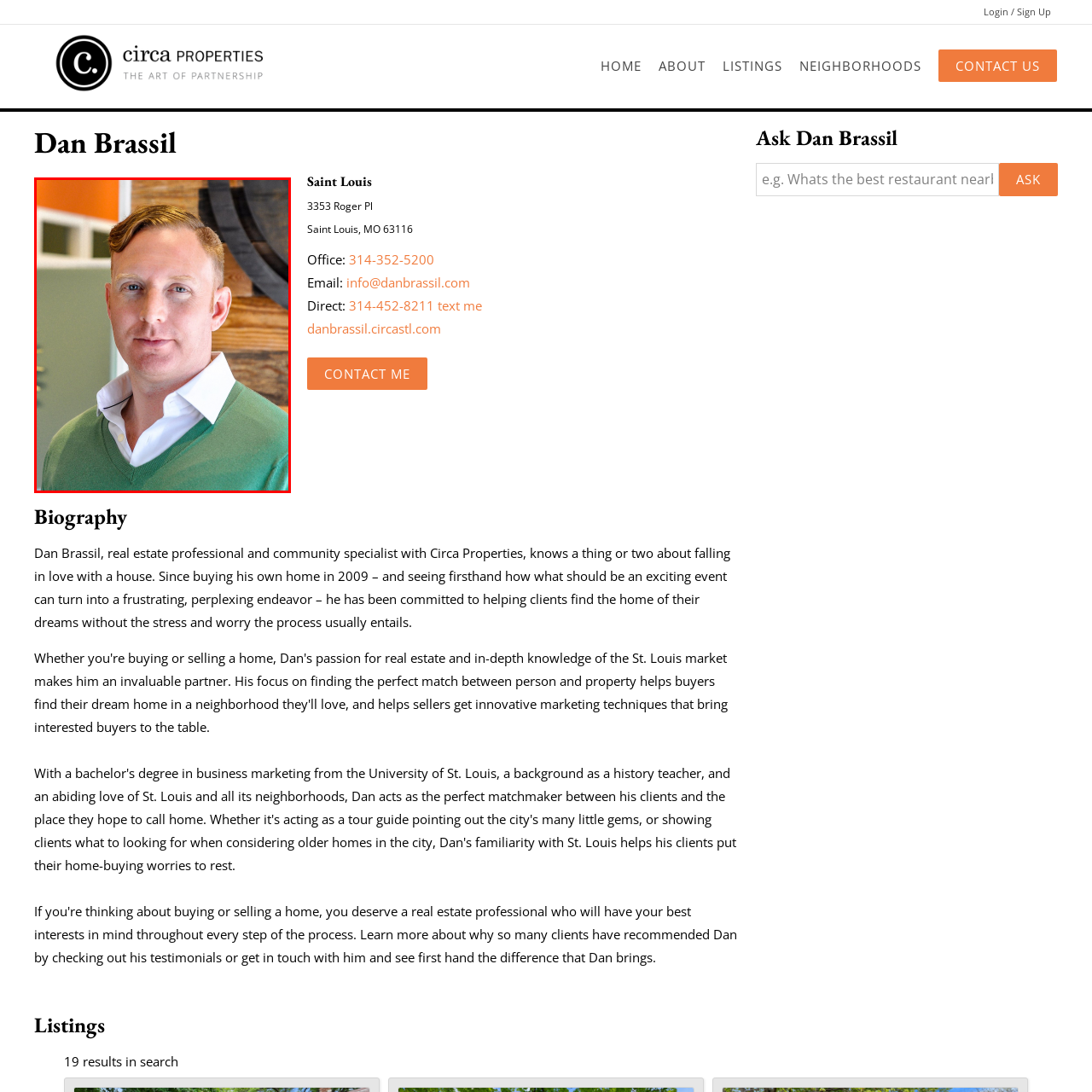What is the background of the portrait?
Observe the section of the image outlined in red and answer concisely with a single word or phrase.

Subtly blurred